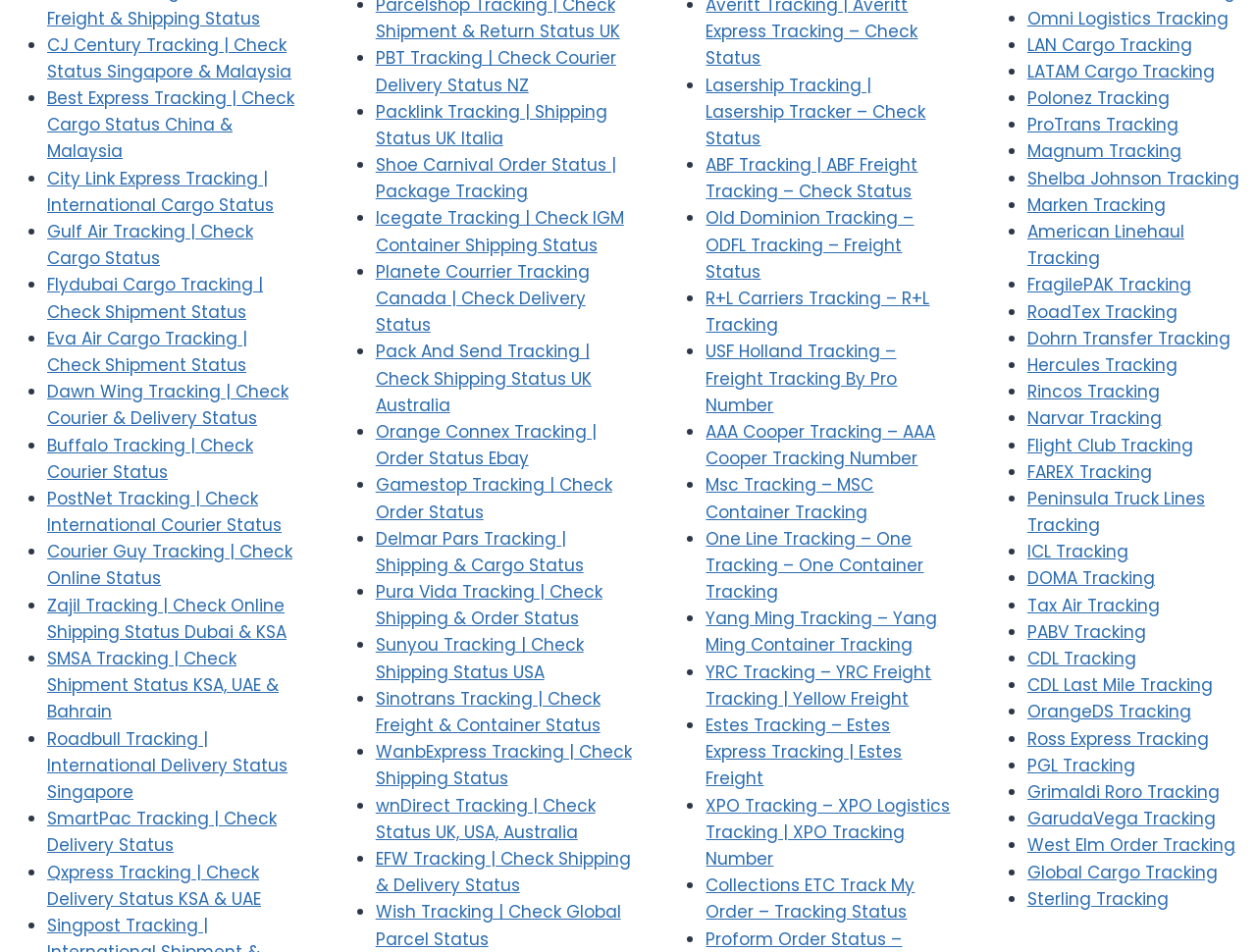Analyze the image and answer the question with as much detail as possible: 
Is there a tracking service for Eva Air Cargo?

The link 'Eva Air Cargo Tracking | Check Shipment Status' indicates that there is a tracking service available for Eva Air Cargo, allowing users to check the status of their shipments.